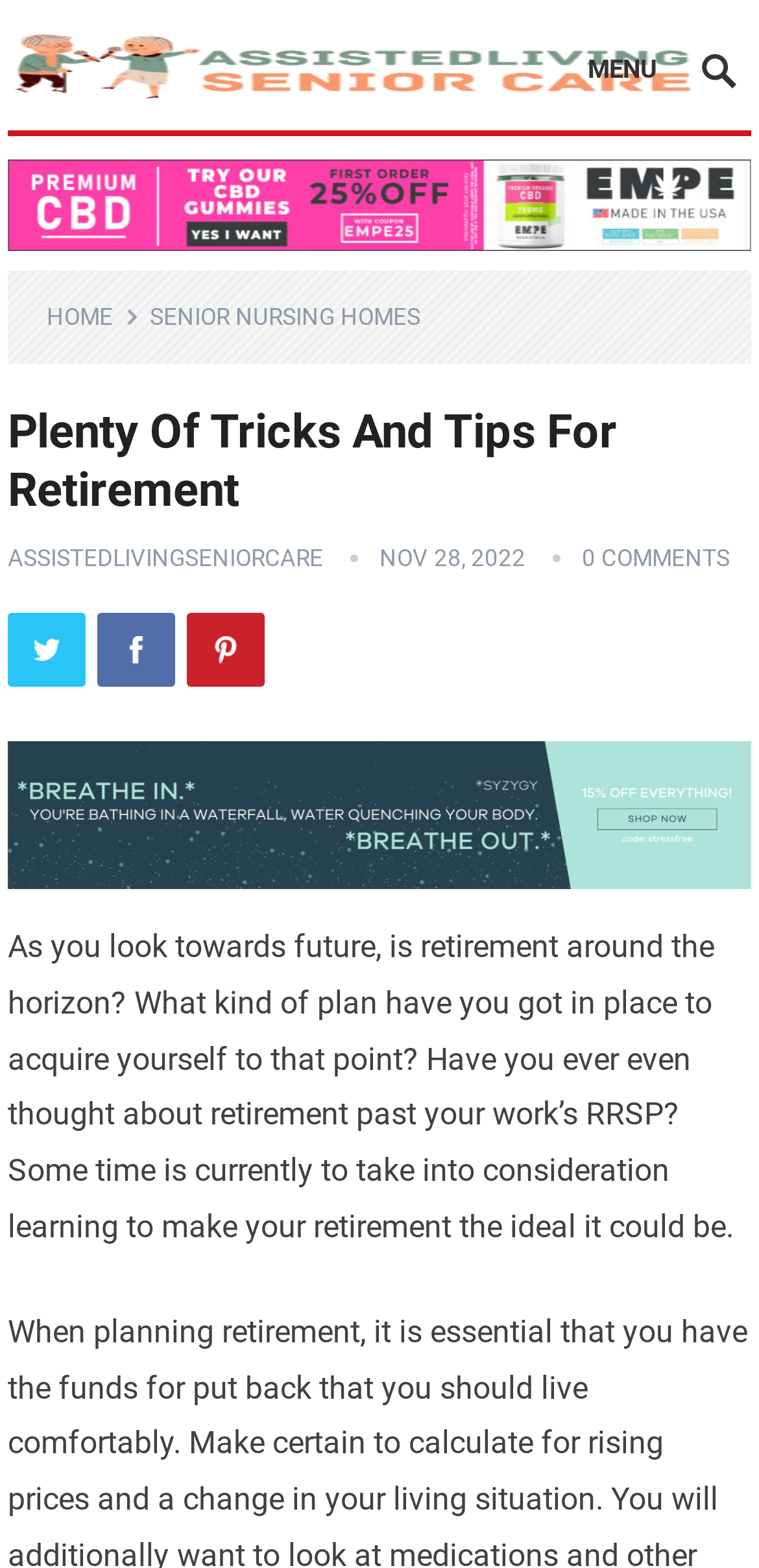Identify and provide the main heading of the webpage.

Plenty Of Tricks And Tips For Retirement